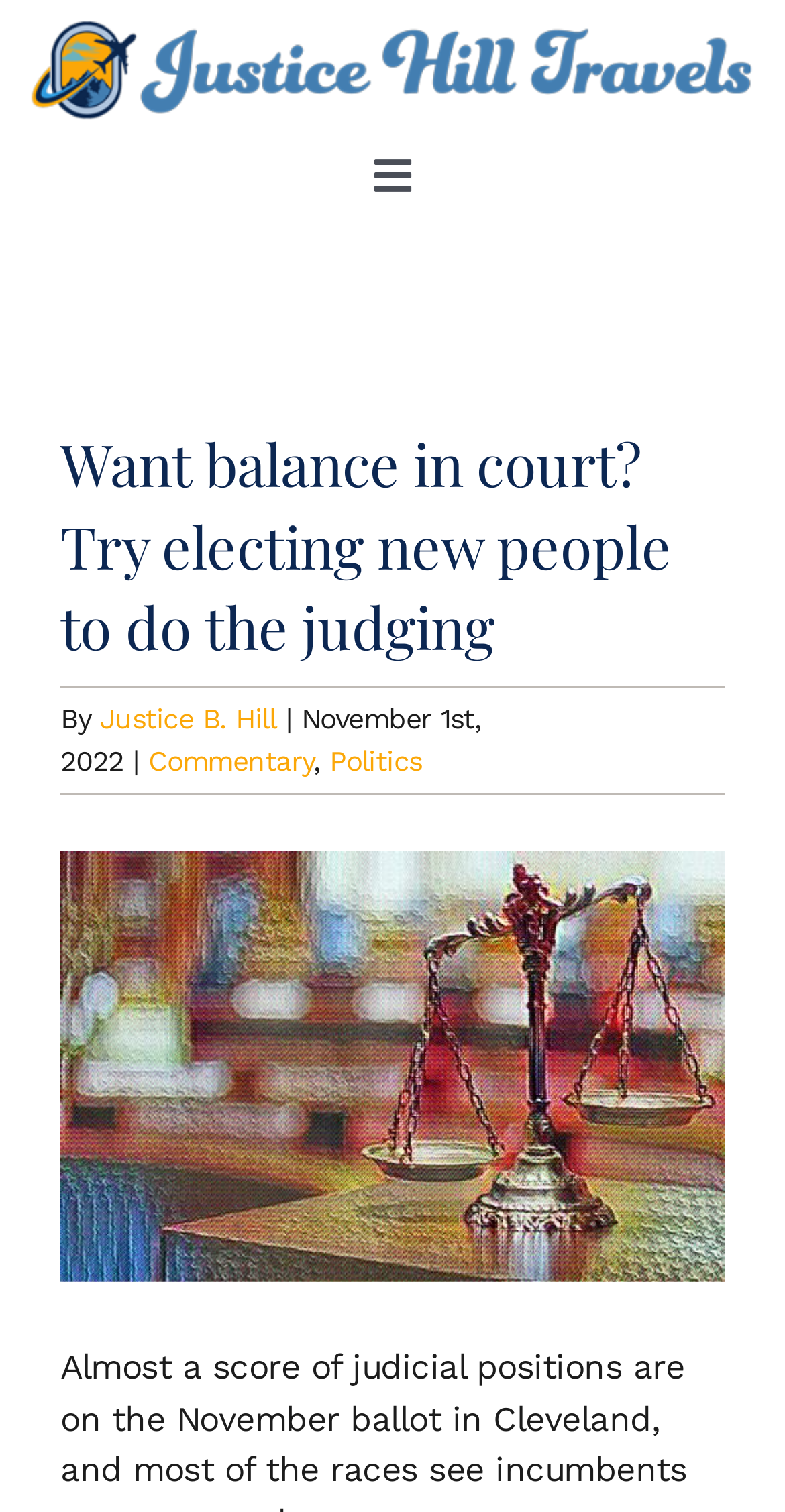Locate the bounding box coordinates of the UI element described by: "aria-label="jbh_logo500"". The bounding box coordinates should consist of four float numbers between 0 and 1, i.e., [left, top, right, bottom].

[0.038, 0.011, 0.962, 0.037]